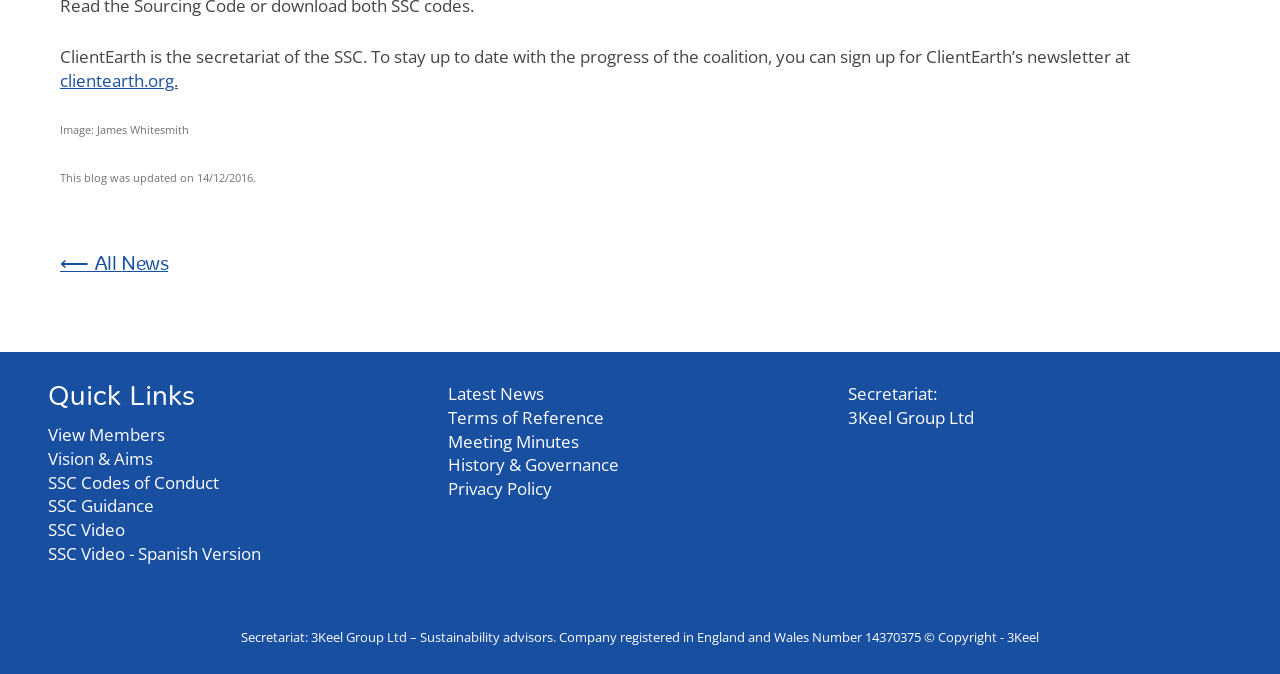Determine the bounding box coordinates of the clickable element to achieve the following action: 'Visit ClientEarth website'. Provide the coordinates as four float values between 0 and 1, formatted as [left, top, right, bottom].

[0.047, 0.103, 0.139, 0.137]